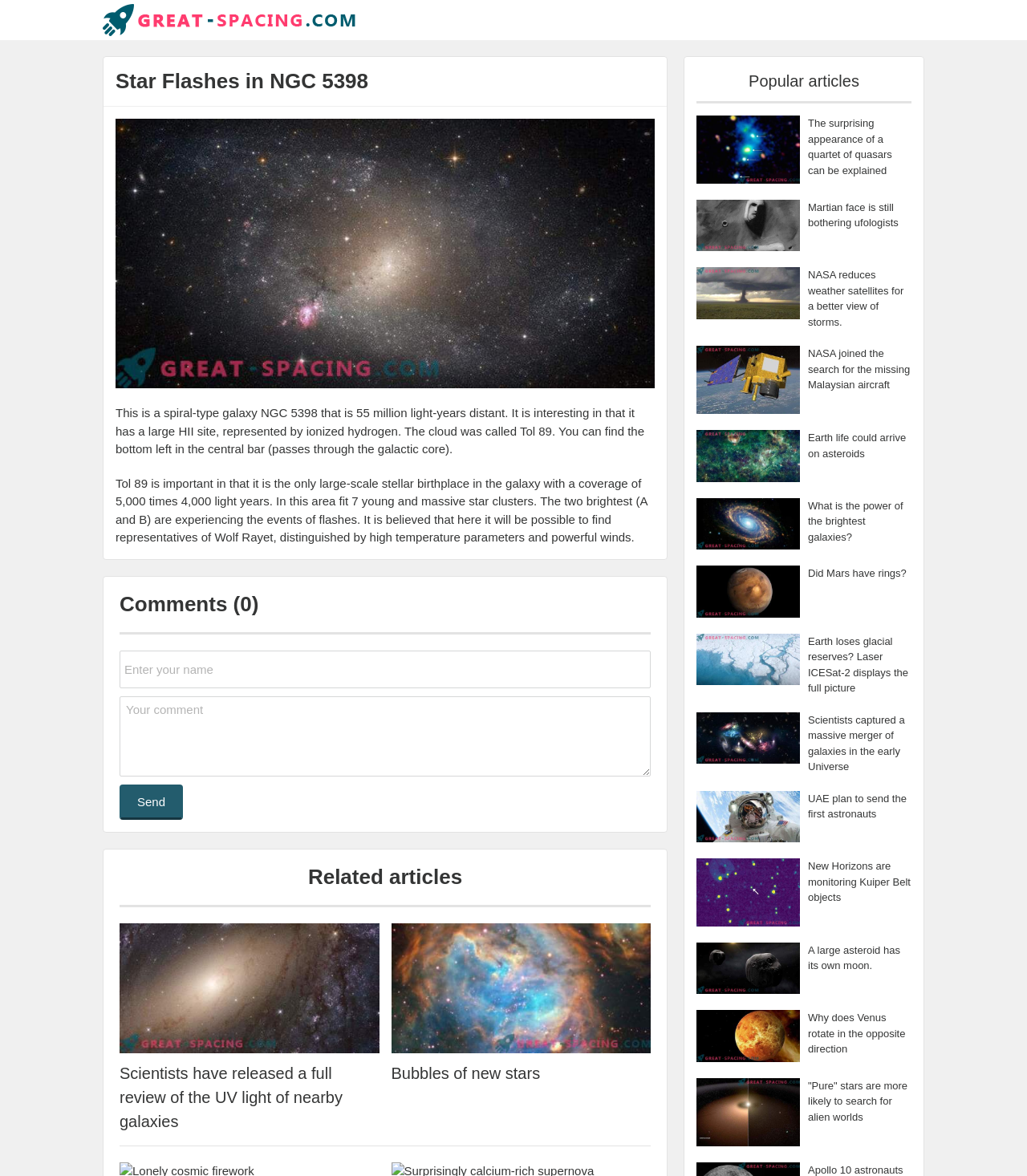Please locate the bounding box coordinates of the element that should be clicked to complete the given instruction: "View related article about scientists releasing a full review of the UV light of nearby galaxies".

[0.116, 0.785, 0.369, 0.896]